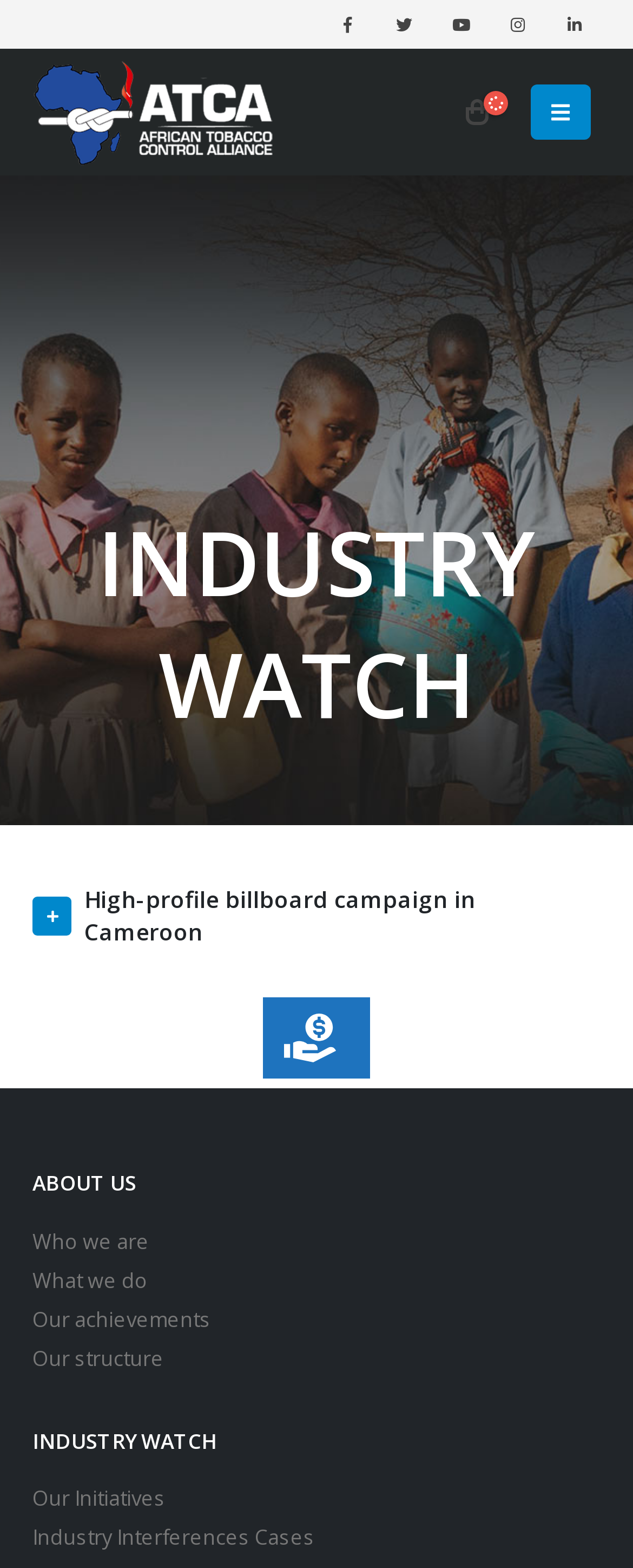Please identify the bounding box coordinates of the clickable area that will allow you to execute the instruction: "Explore Industry Watch".

[0.051, 0.319, 0.949, 0.475]